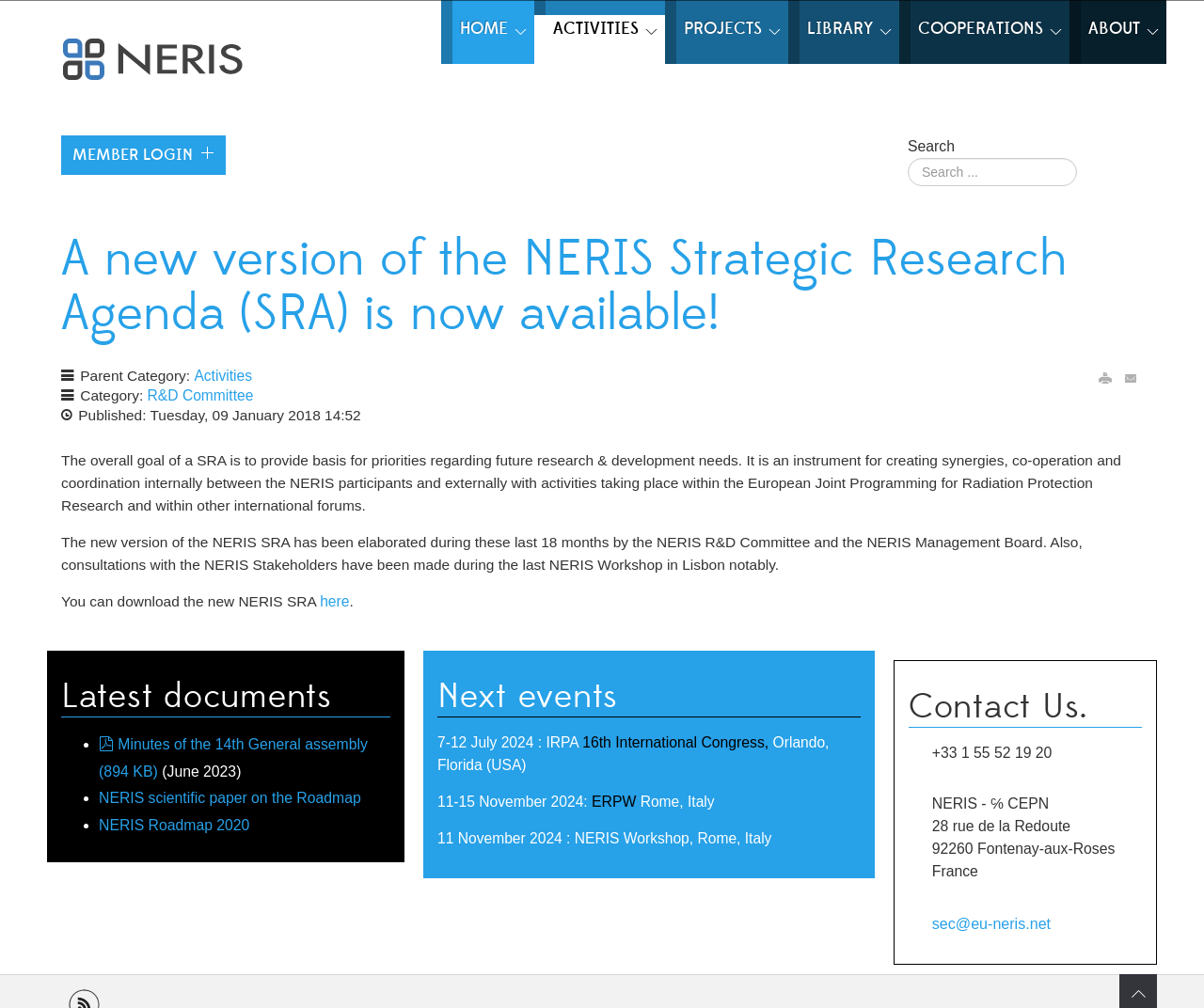Where is the next NERIS Workshop scheduled to take place?
Please provide a single word or phrase answer based on the image.

Rome, Italy